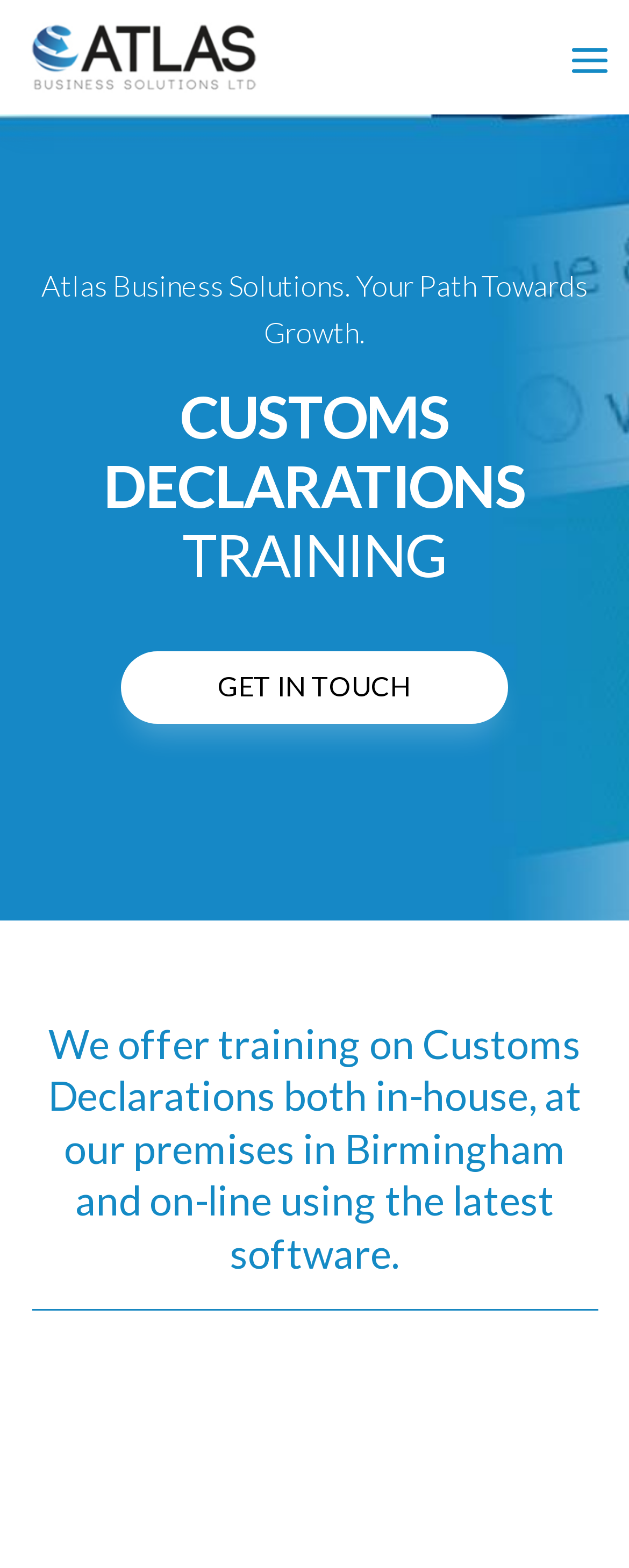Determine the bounding box coordinates of the UI element that matches the following description: "alt="Atlas Business Solutions"". The coordinates should be four float numbers between 0 and 1 in the format [left, top, right, bottom].

[0.038, 0.01, 0.436, 0.063]